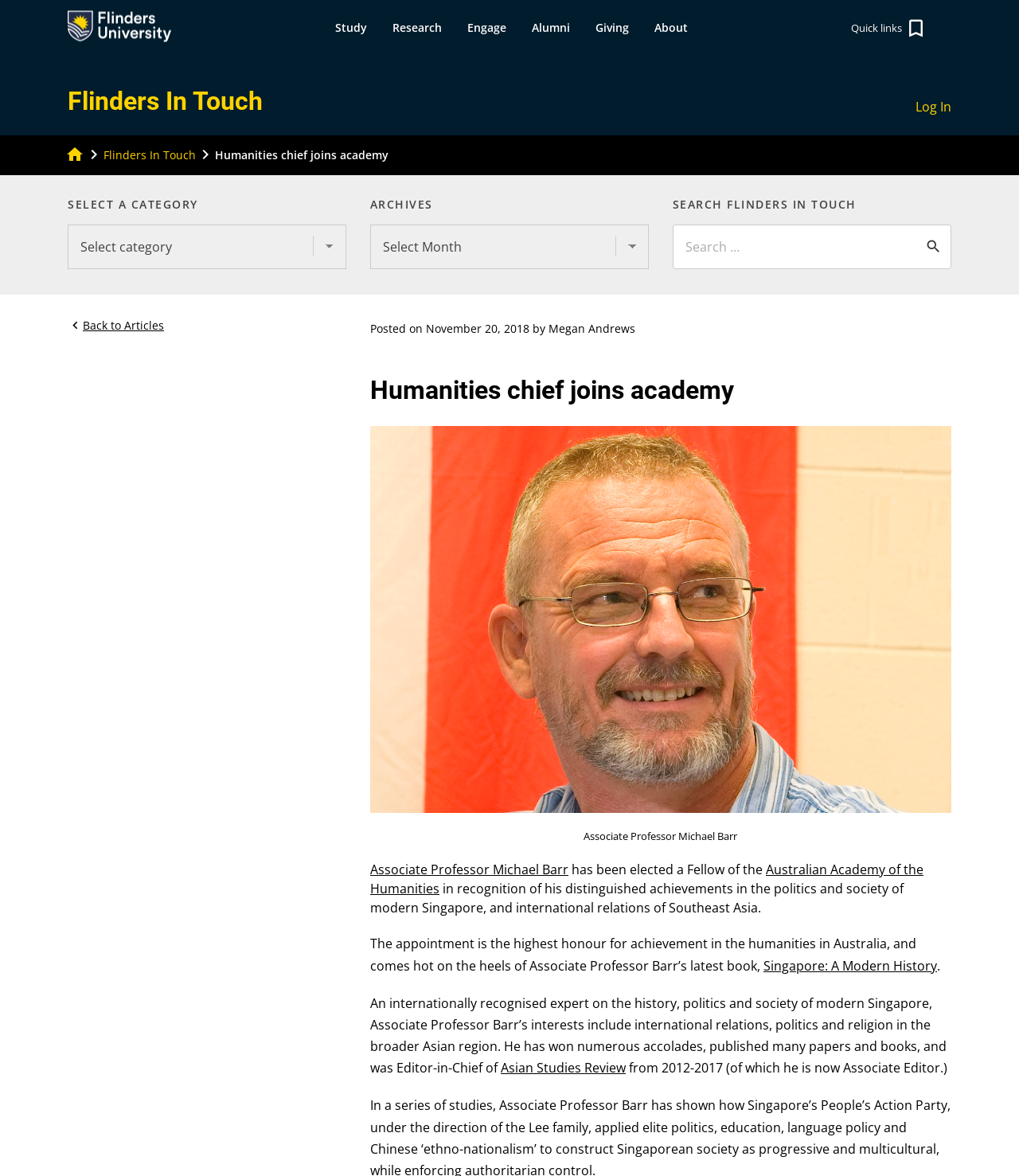Who is the author of the article?
Please answer using one word or phrase, based on the screenshot.

Megan Andrews